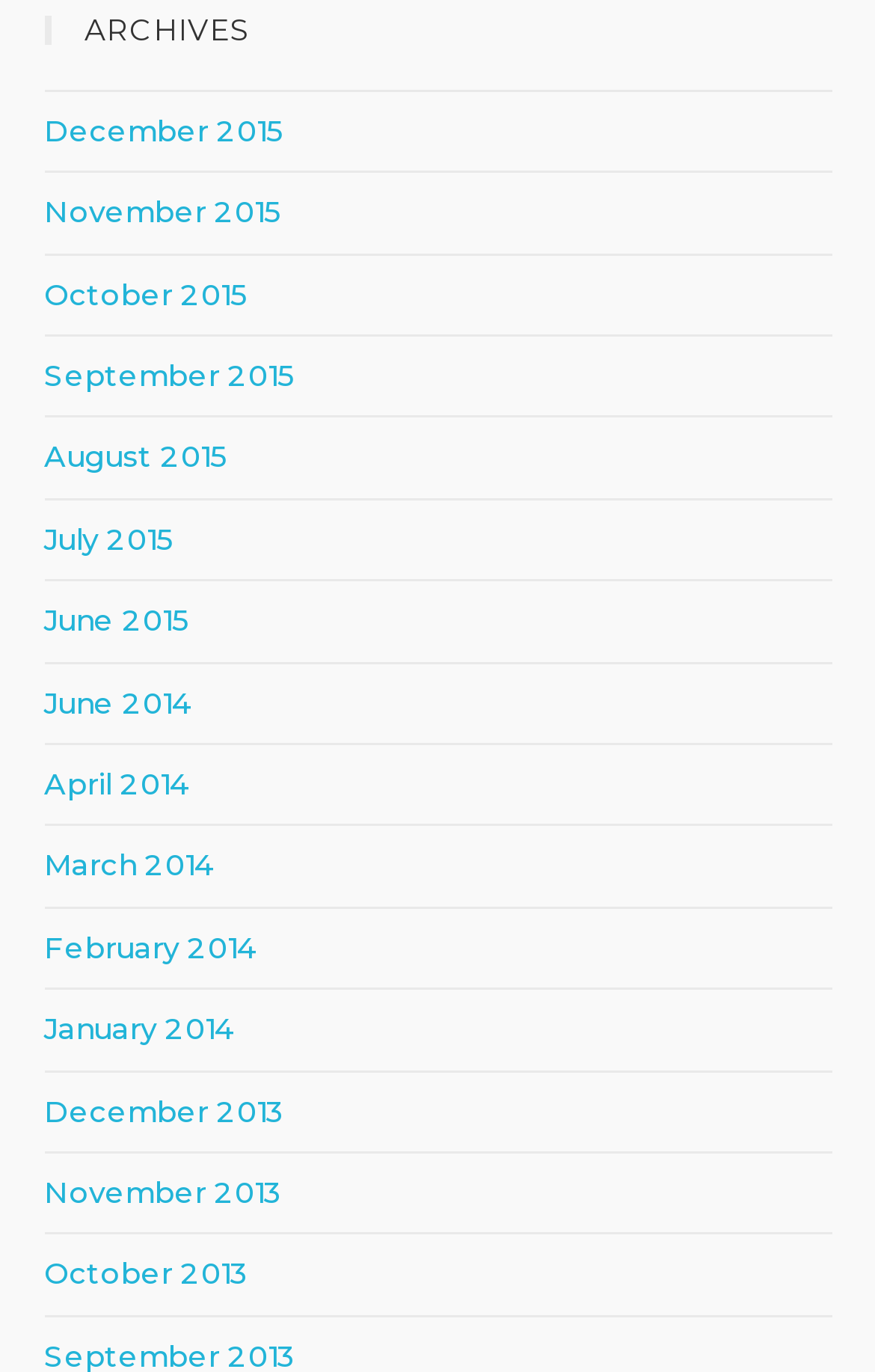Use a single word or phrase to answer the question: What is the latest month listed in 2014?

June